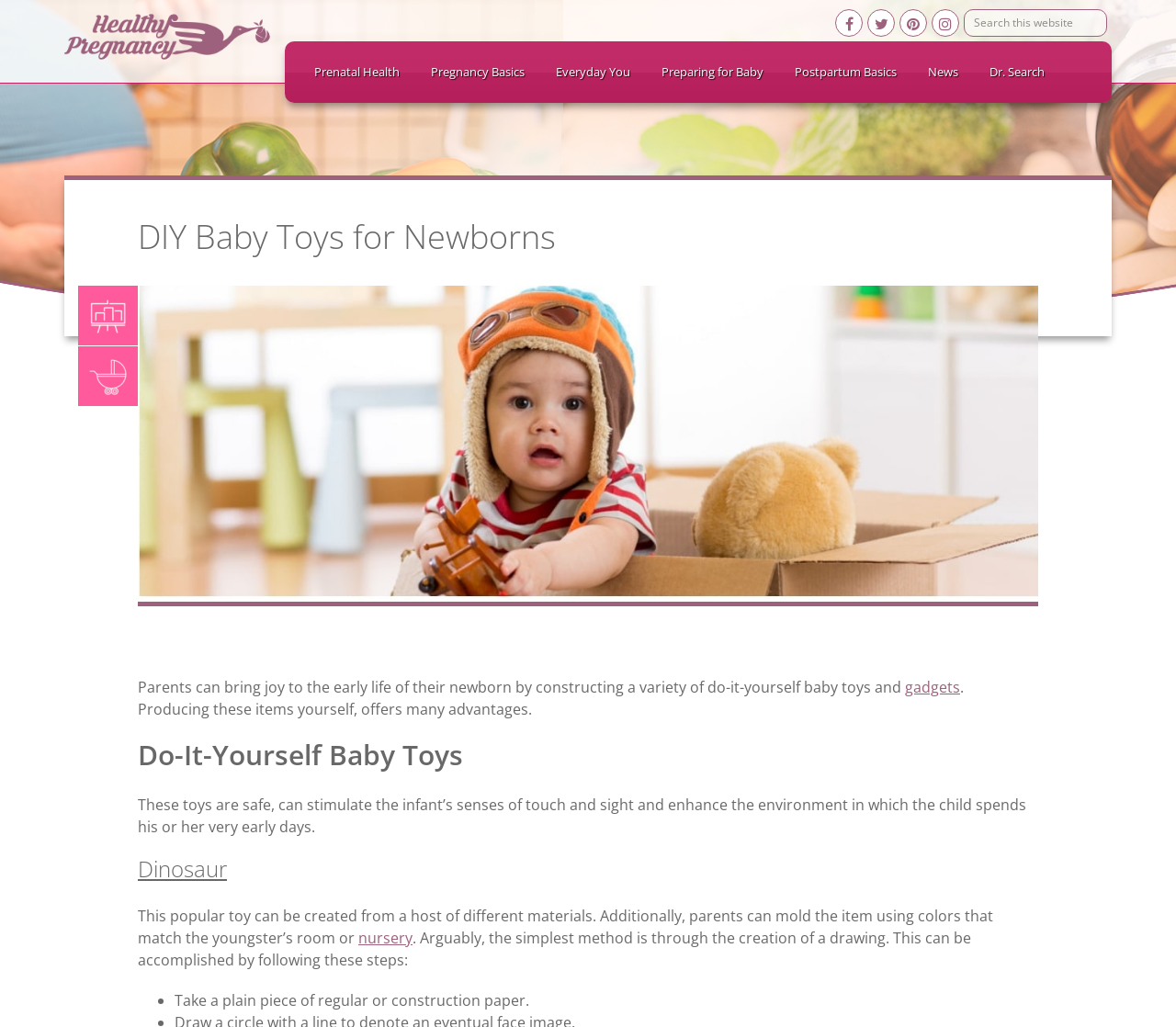Please specify the bounding box coordinates of the region to click in order to perform the following instruction: "Search this website".

[0.82, 0.009, 0.941, 0.036]